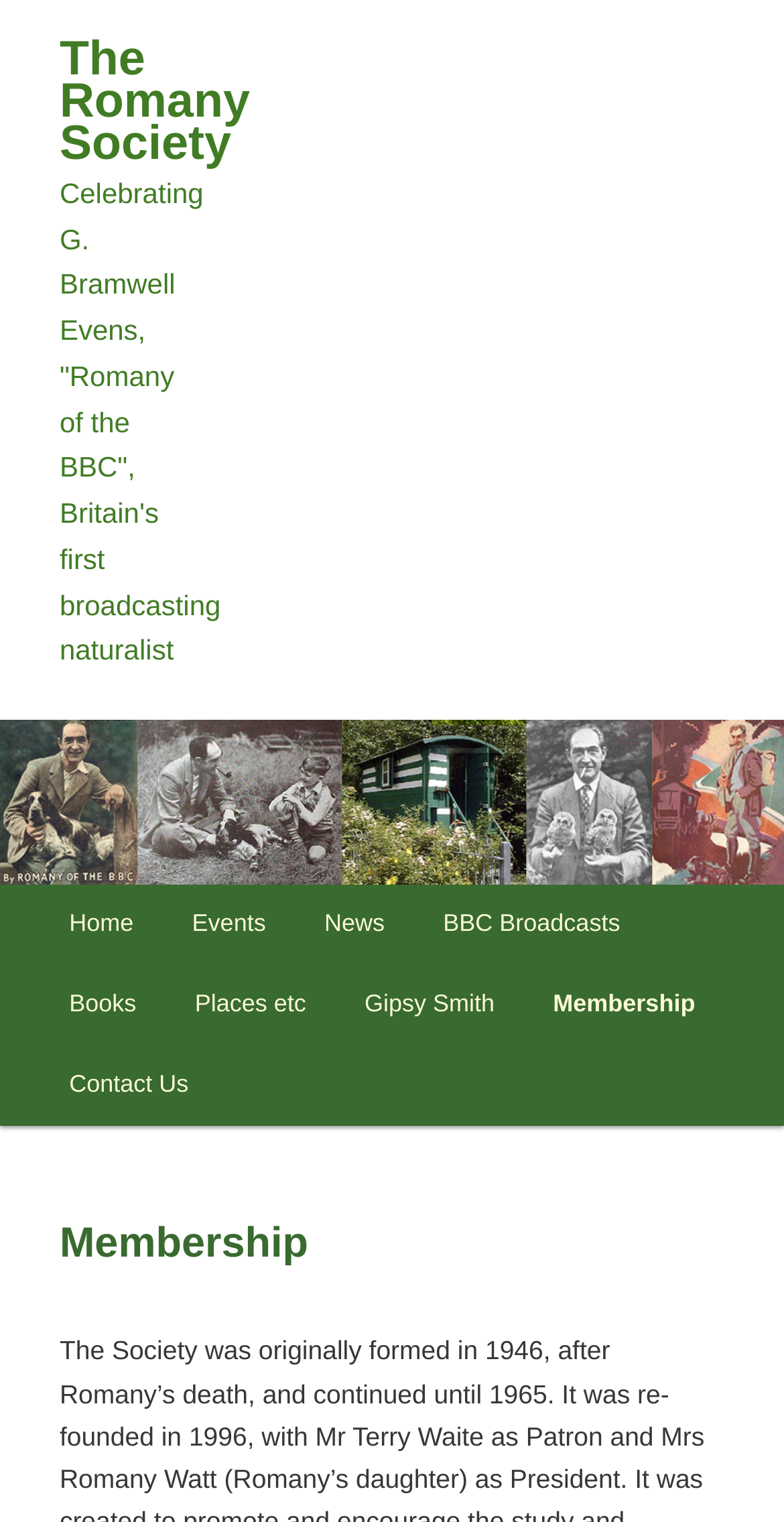Locate the UI element described by Zoom function in Calibre e-reader in the provided webpage screenshot. Return the bounding box coordinates in the format (top-left x, top-left y, bottom-right x, bottom-right y), ensuring all values are between 0 and 1.

None